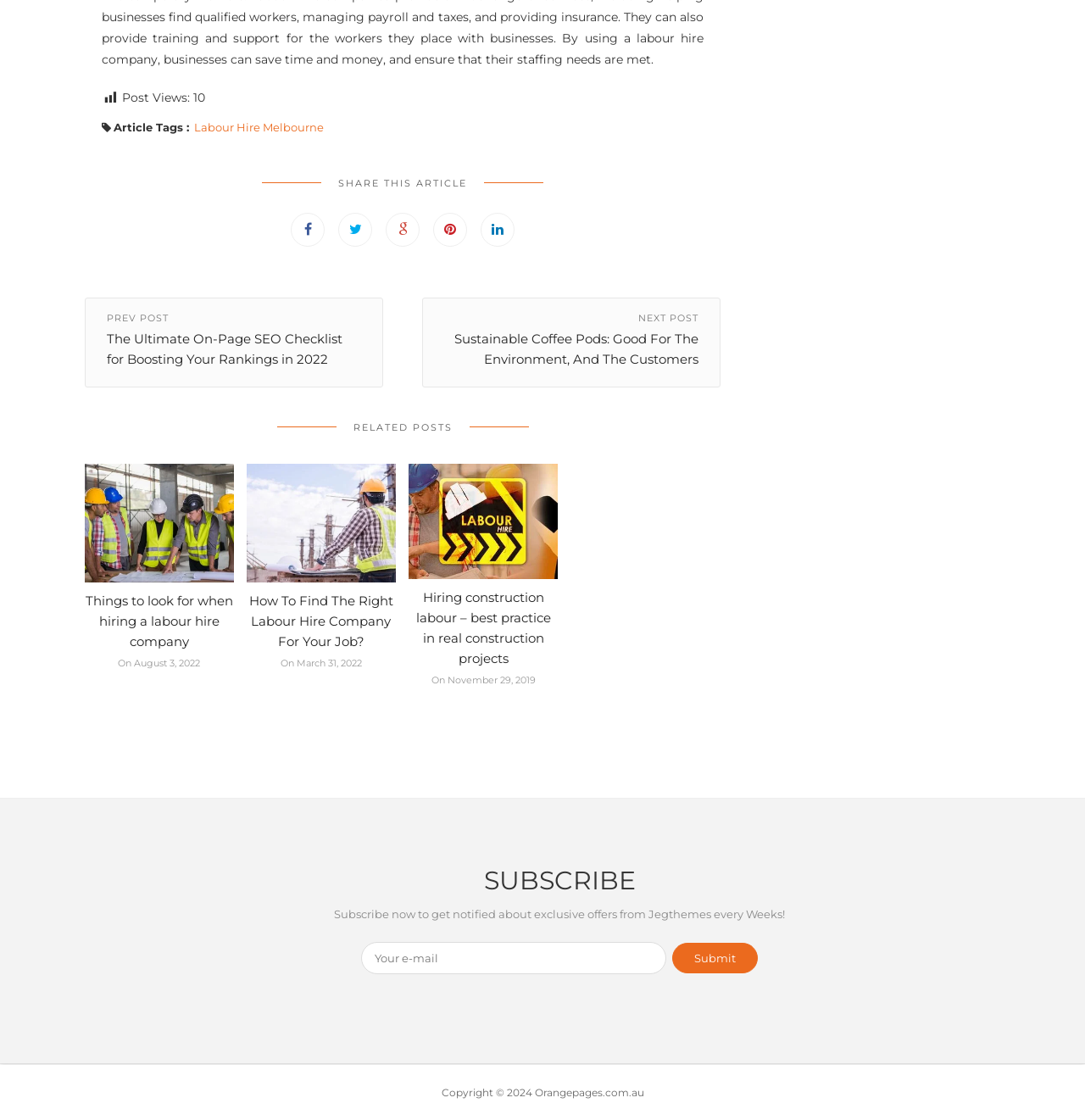Find the bounding box of the element with the following description: "name="sml_submit" value="Submit"". The coordinates must be four float numbers between 0 and 1, formatted as [left, top, right, bottom].

[0.62, 0.842, 0.698, 0.869]